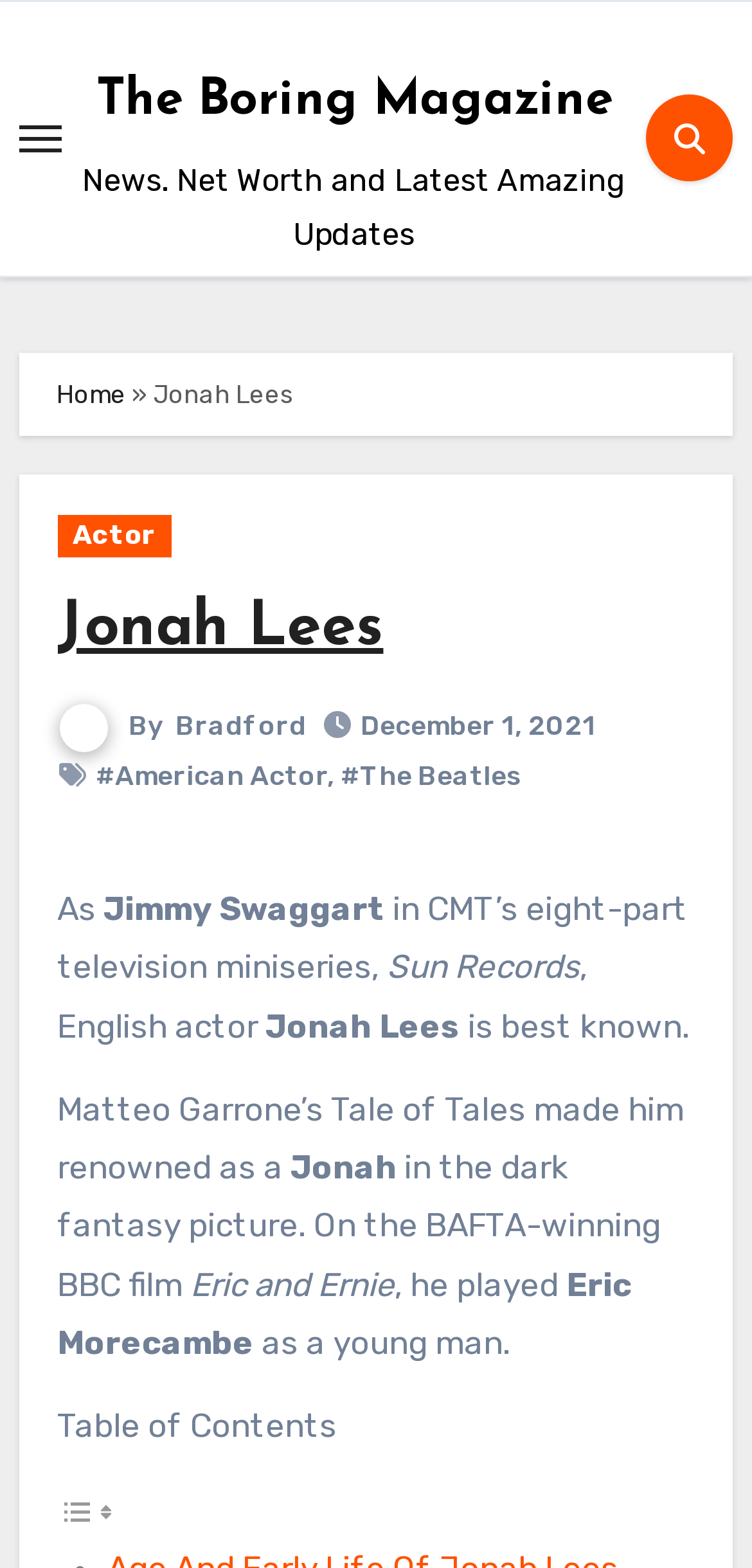Locate the bounding box coordinates of the clickable area to execute the instruction: "Read about Jonah Lees". Provide the coordinates as four float numbers between 0 and 1, represented as [left, top, right, bottom].

[0.076, 0.38, 0.924, 0.423]